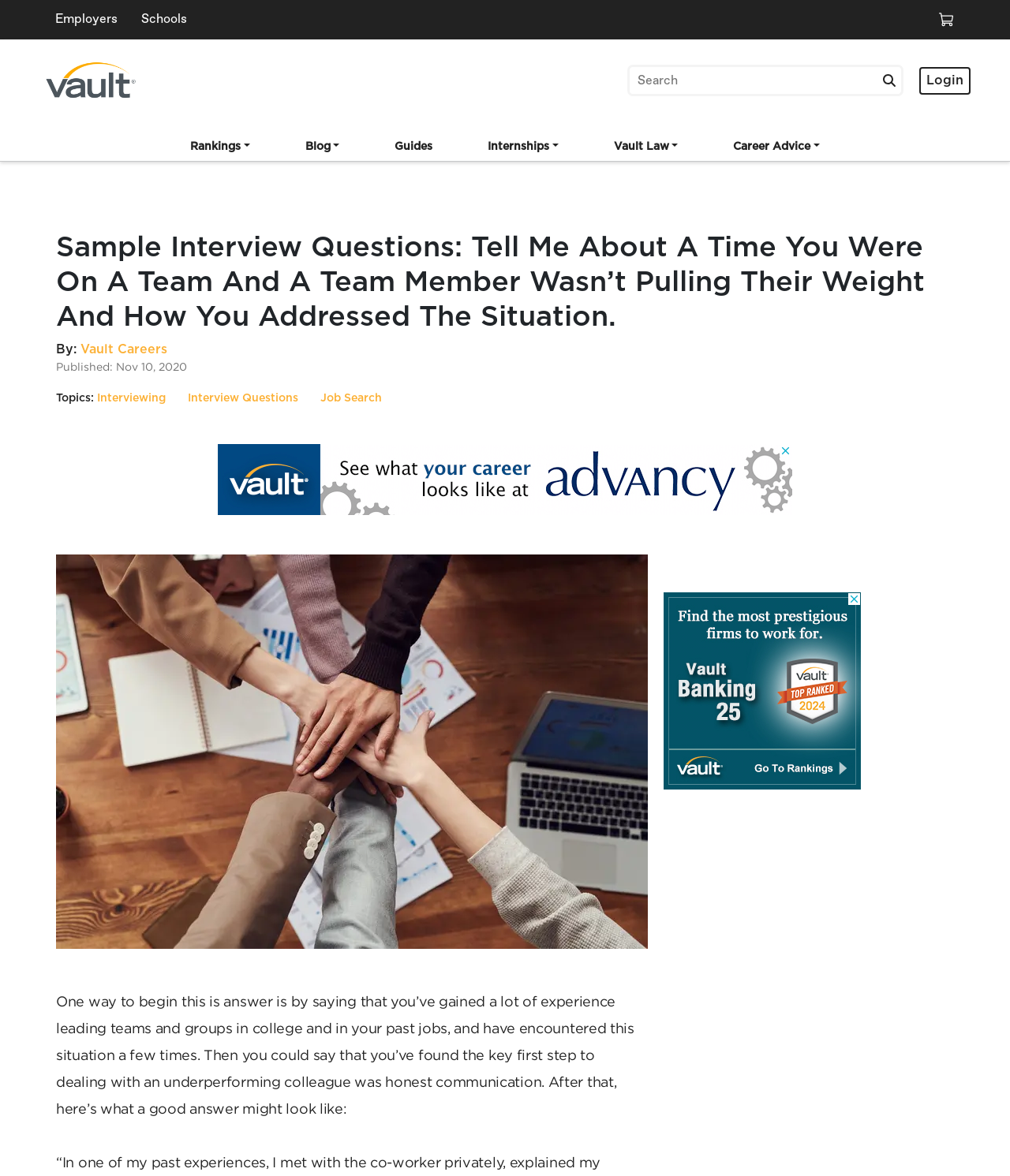Given the description of a UI element: "Login", identify the bounding box coordinates of the matching element in the webpage screenshot.

[0.91, 0.057, 0.961, 0.08]